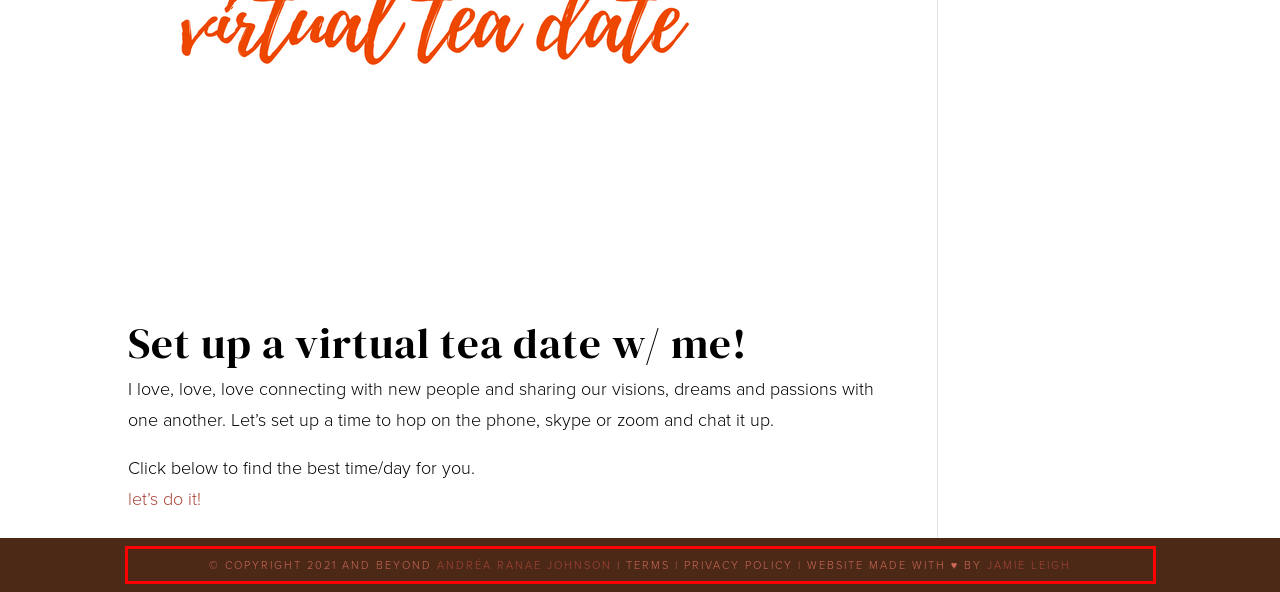From the screenshot of the webpage, locate the red bounding box and extract the text contained within that area.

© COPYRIGHT 2021 AND BEYOND ANDRÉA RANAE JOHNSON | TERMS | PRIVACY POLICY | WEBSITE MADE WITH ♥ BY JAMIE LEIGH